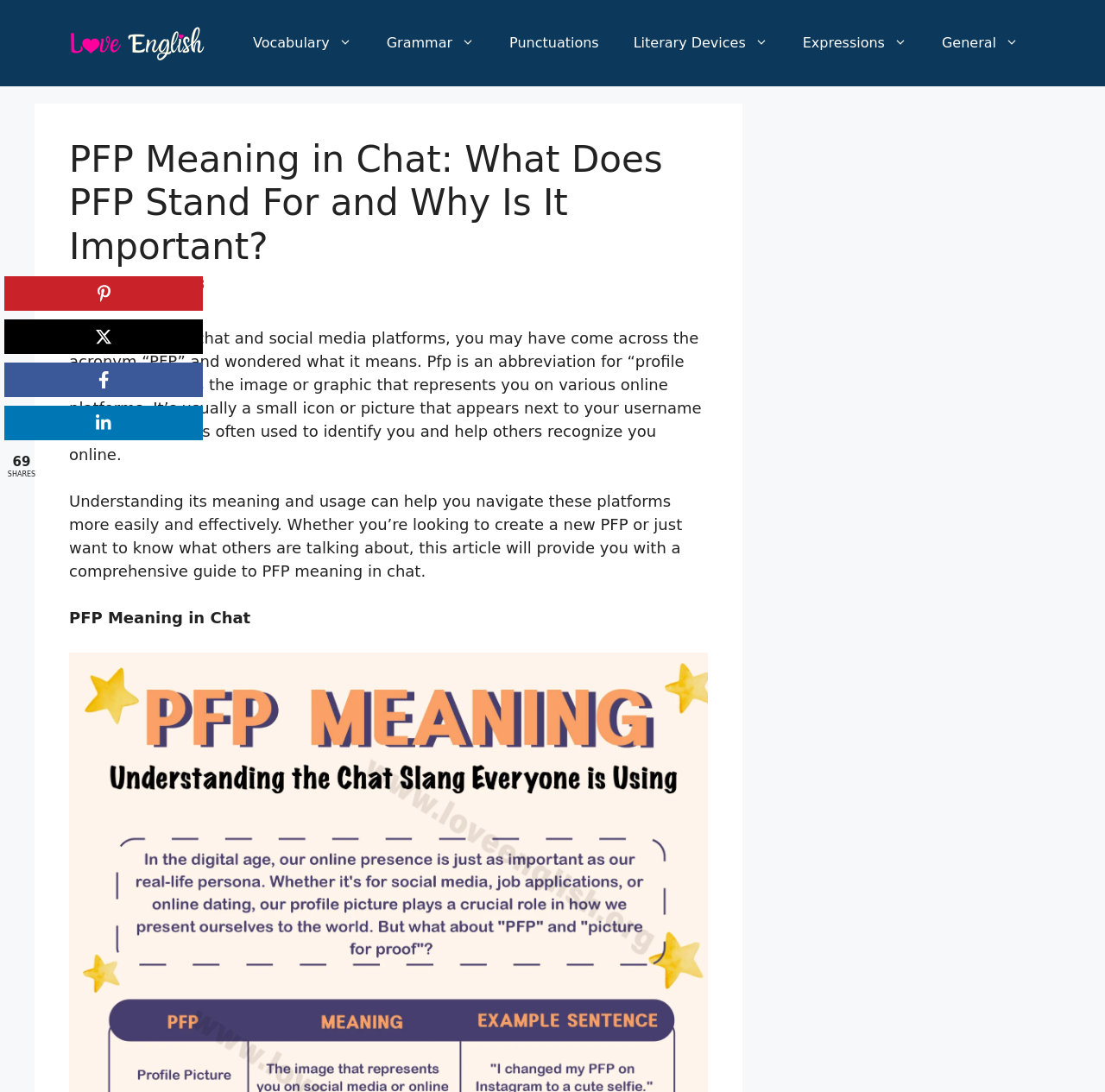Determine the bounding box coordinates for the HTML element mentioned in the following description: "Vocabulary". The coordinates should be a list of four floats ranging from 0 to 1, represented as [left, top, right, bottom].

[0.213, 0.016, 0.334, 0.063]